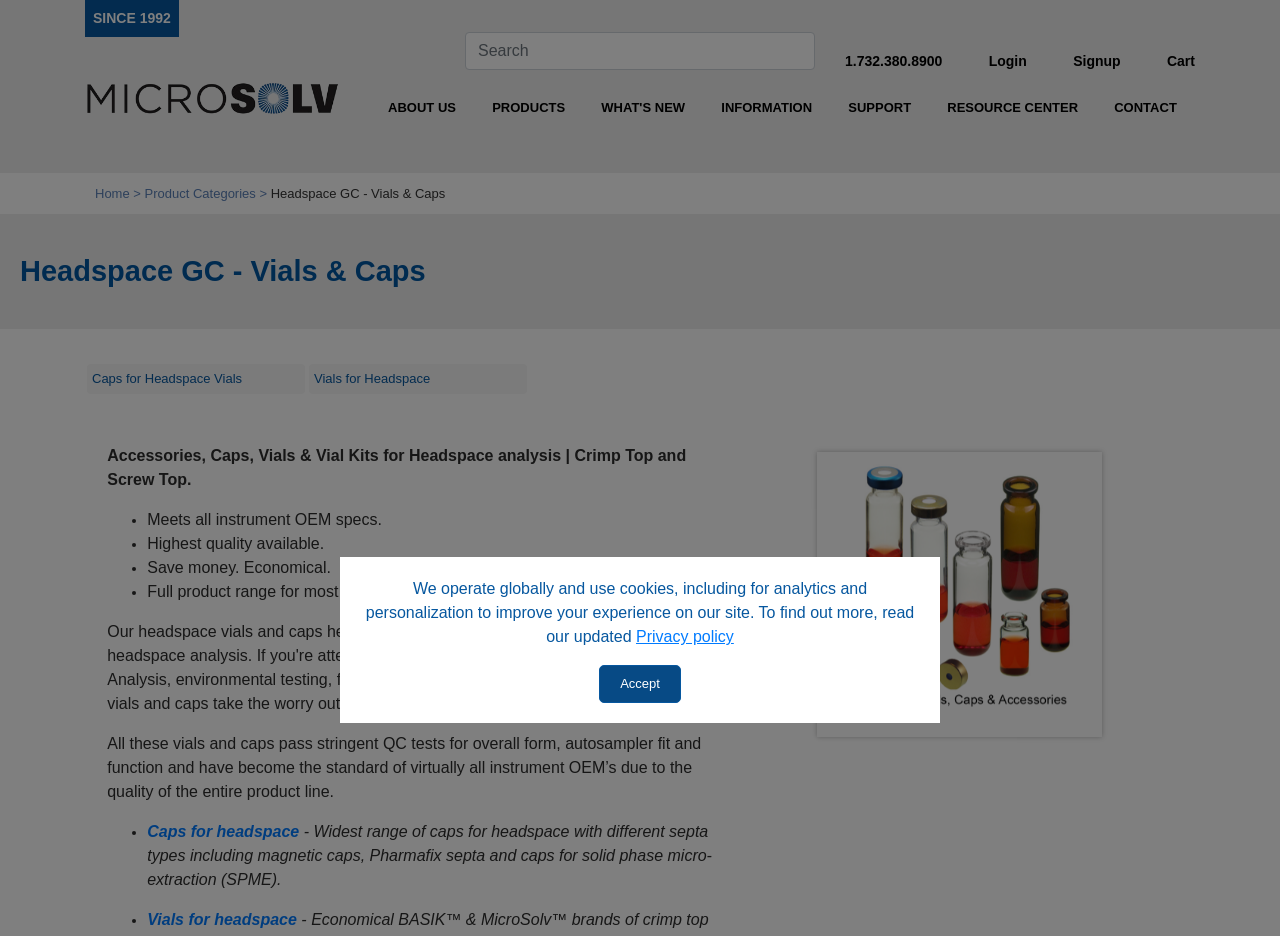Summarize the contents and layout of the webpage in detail.

The webpage is about Headspace GC - Vials & Caps by MicroSolv Technology Corporation. At the top, there is a notification about cookies and a link to the privacy policy, along with an "Accept" button. Below this, there is a search bar and a row of links, including "SINCE 1992", phone number, "Login", "Signup", and "Cart".

The main content of the page is divided into sections. On the left, there is a column of links, including "ABOUT US", "PRODUCTS", "WHAT'S NEW", "INFORMATION", "SUPPORT", "RESOURCE CENTER", and "CONTACT". On the right, there is a heading "Headspace GC - Vials & Caps" and a tab list with two options: "Caps for Headspace Vials" and "Vials for Headspace".

Below the tab list, there is a paragraph of text describing the products, followed by a list of bullet points highlighting their features, such as meeting instrument OEM specs, high quality, and economical pricing. There is also a section describing the quality control tests that the vials and caps undergo.

Further down, there are two sections, one for "Caps for headspace" and one for "Vials for headspace", each with a link and a brief description. Finally, there is an image on the right side of the page, but its content is not specified.